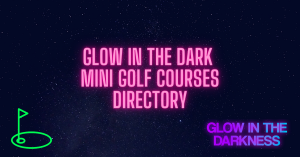Provide a thorough and detailed response to the question by examining the image: 
What symbolizes the fun and playful nature of mini golf?

The stylized green golf flag icon on the left side of the image symbolizes the fun and playful nature of mini golf, complementing the colorful design and emphasizing the entertainment aspect of the directory.